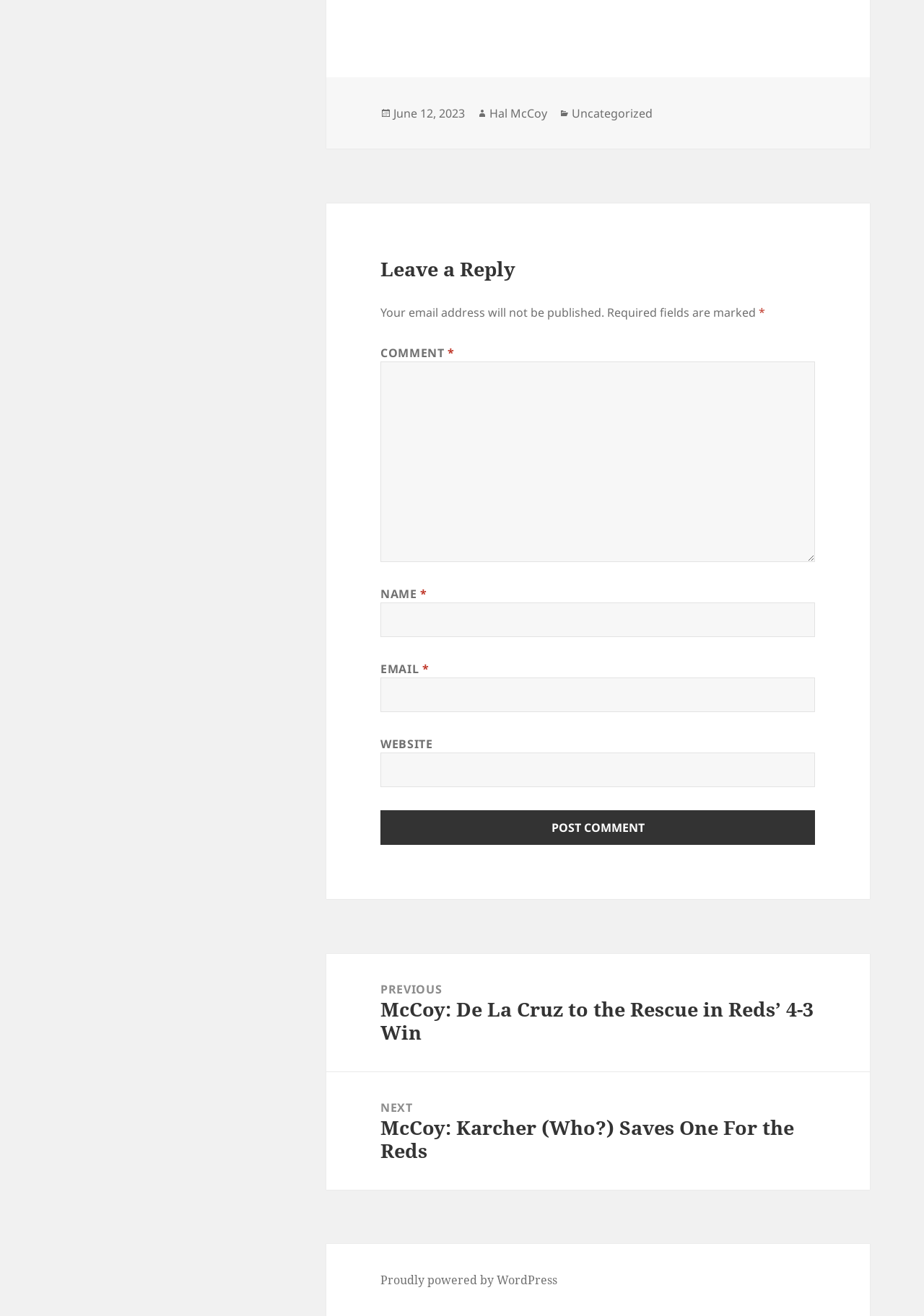Use one word or a short phrase to answer the question provided: 
What is the button at the bottom of the comment form for?

To post a comment